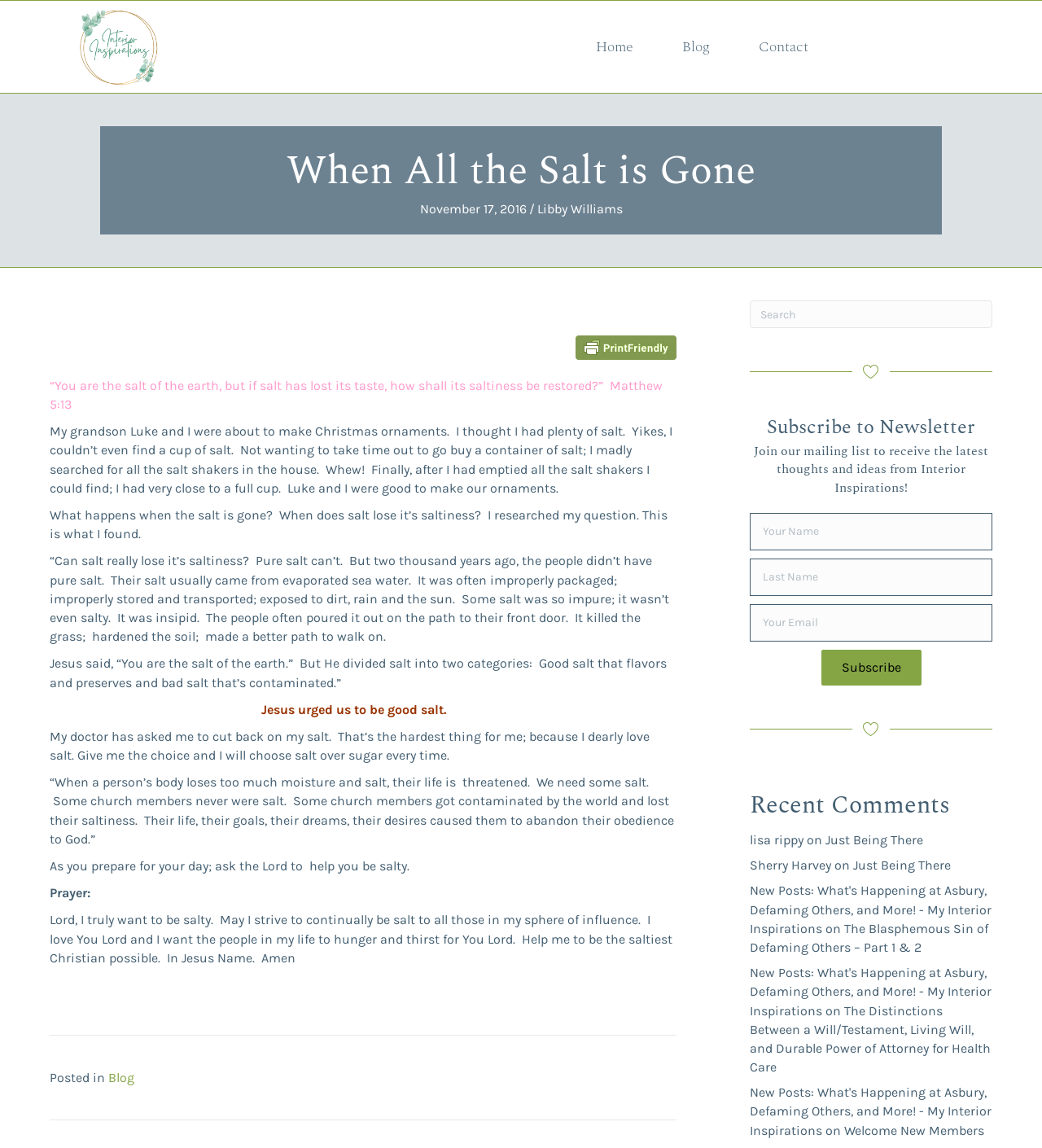Determine the bounding box for the described HTML element: "alt="1" title="1"". Ensure the coordinates are four float numbers between 0 and 1 in the format [left, top, right, bottom].

[0.074, 0.033, 0.152, 0.046]